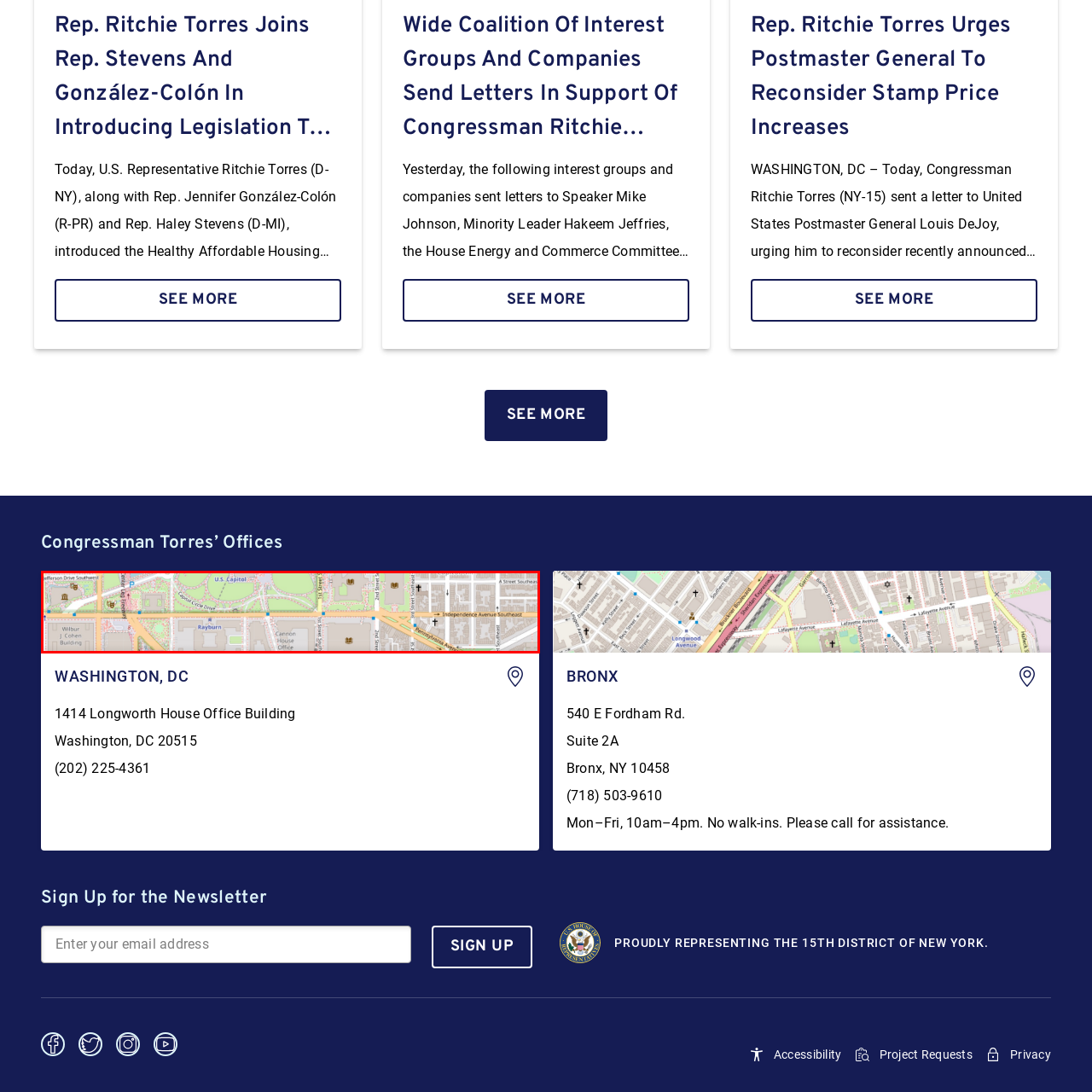Provide a thorough description of the image enclosed within the red border.

The image depicts a detailed map of the Washington, D.C. area, highlighting significant landmarks such as the U.S. Capitol and several congressional office buildings, including the Rayburn House Office Building. The map features clear street layouts, greenery, and connections to important routes like Independence Avenue. This visual reference aids constituents and visitors in navigating the vicinity around Congress, showcasing surrounding structures and access points critical for civic engagement. Essential for those seeking information about Congressman Ritchie Torres' office locations, the map provides geographical context within the heart of the nation's government.